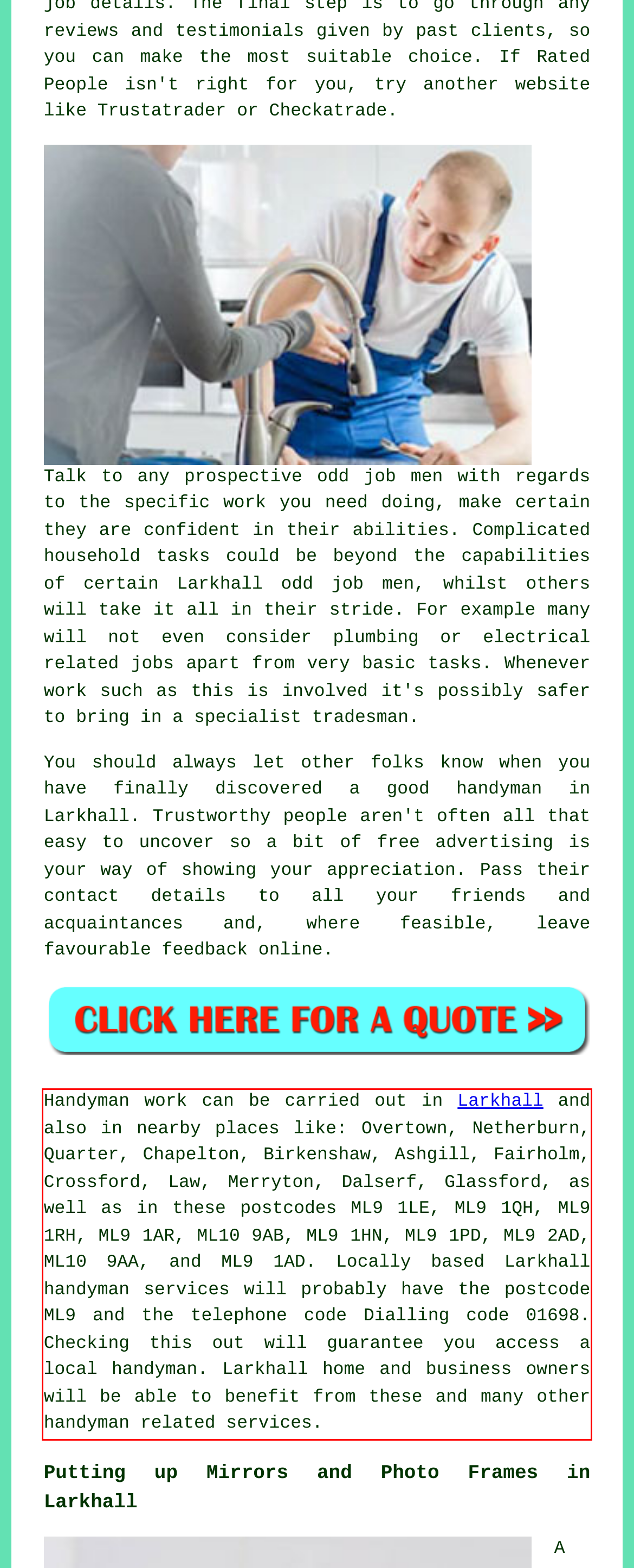From the given screenshot of a webpage, identify the red bounding box and extract the text content within it.

Handyman work can be carried out in Larkhall and also in nearby places like: Overtown, Netherburn, Quarter, Chapelton, Birkenshaw, Ashgill, Fairholm, Crossford, Law, Merryton, Dalserf, Glassford, as well as in these postcodes ML9 1LE, ML9 1QH, ML9 1RH, ML9 1AR, ML10 9AB, ML9 1HN, ML9 1PD, ML9 2AD, ML10 9AA, and ML9 1AD. Locally based Larkhall handyman services will probably have the postcode ML9 and the telephone code Dialling code 01698. Checking this out will guarantee you access a local handyman. Larkhall home and business owners will be able to benefit from these and many other handyman related services.